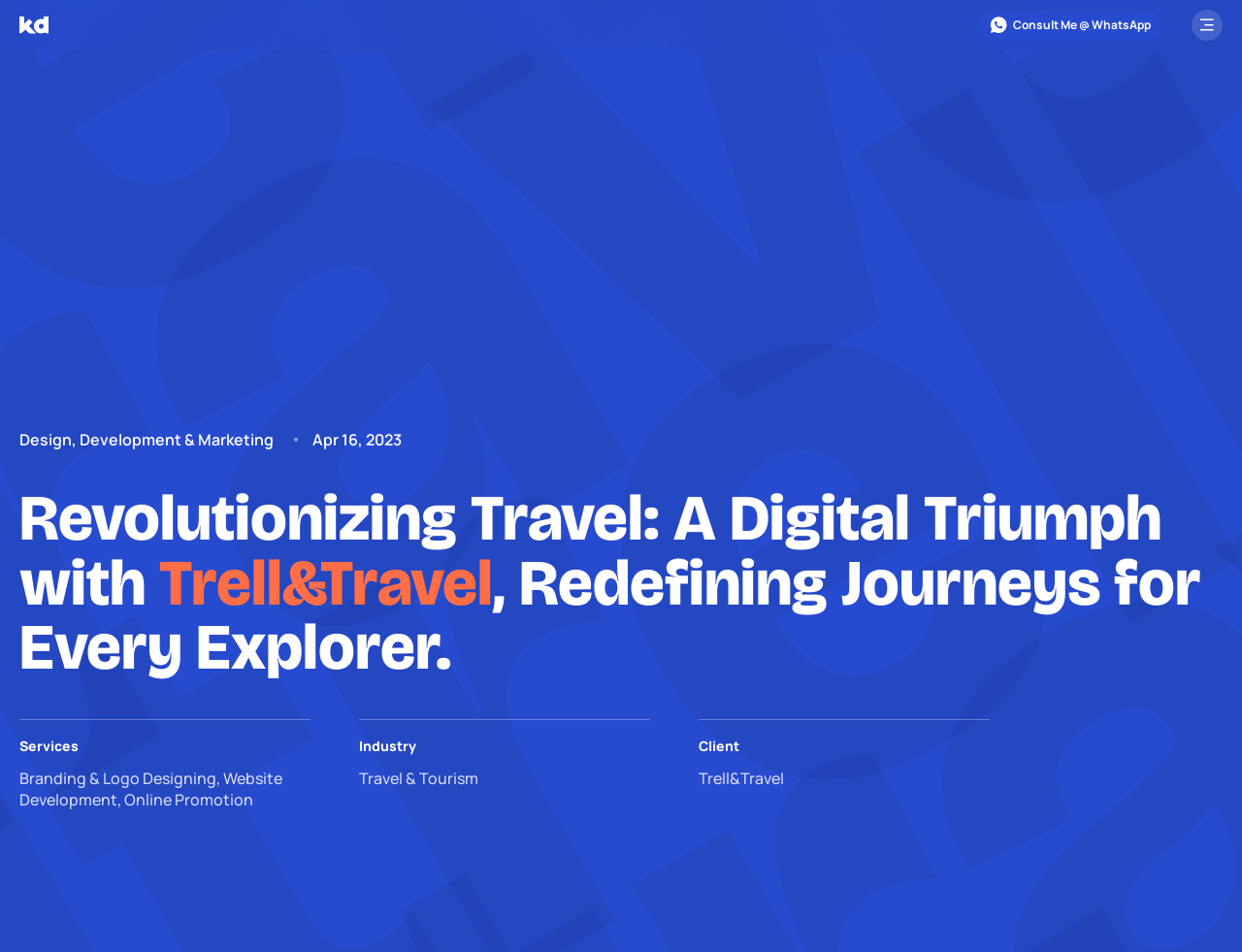Offer a detailed explanation of the webpage layout and contents.

The webpage is a case study about Trell&Travel, a travel company in North India. At the top left corner, there is a website logo, which is a striking image. Next to the logo, there is a link to the website. On the top right corner, there is a WhatsApp consultation link.

Below the logo, there are two lines of text. The first line reads "Design, Development & Marketing" and the second line shows the date "Apr 16, 2023". 

Further down, there is a prominent heading that spans almost the entire width of the page, which reads "Revolutionizing Travel: A Digital Triumph with Trell&Travel, Redefining Journeys for Every Explorer." 

Below the heading, there are three sections of text, each with a title and a description. The first section is titled "Services" and lists "Branding & Logo Designing, Website Development, Online Promotion" as the services provided. The second section is titled "Industry" and specifies "Travel & Tourism" as the industry. The third section is titled "Client" and mentions "Trell&Travel" as the client.